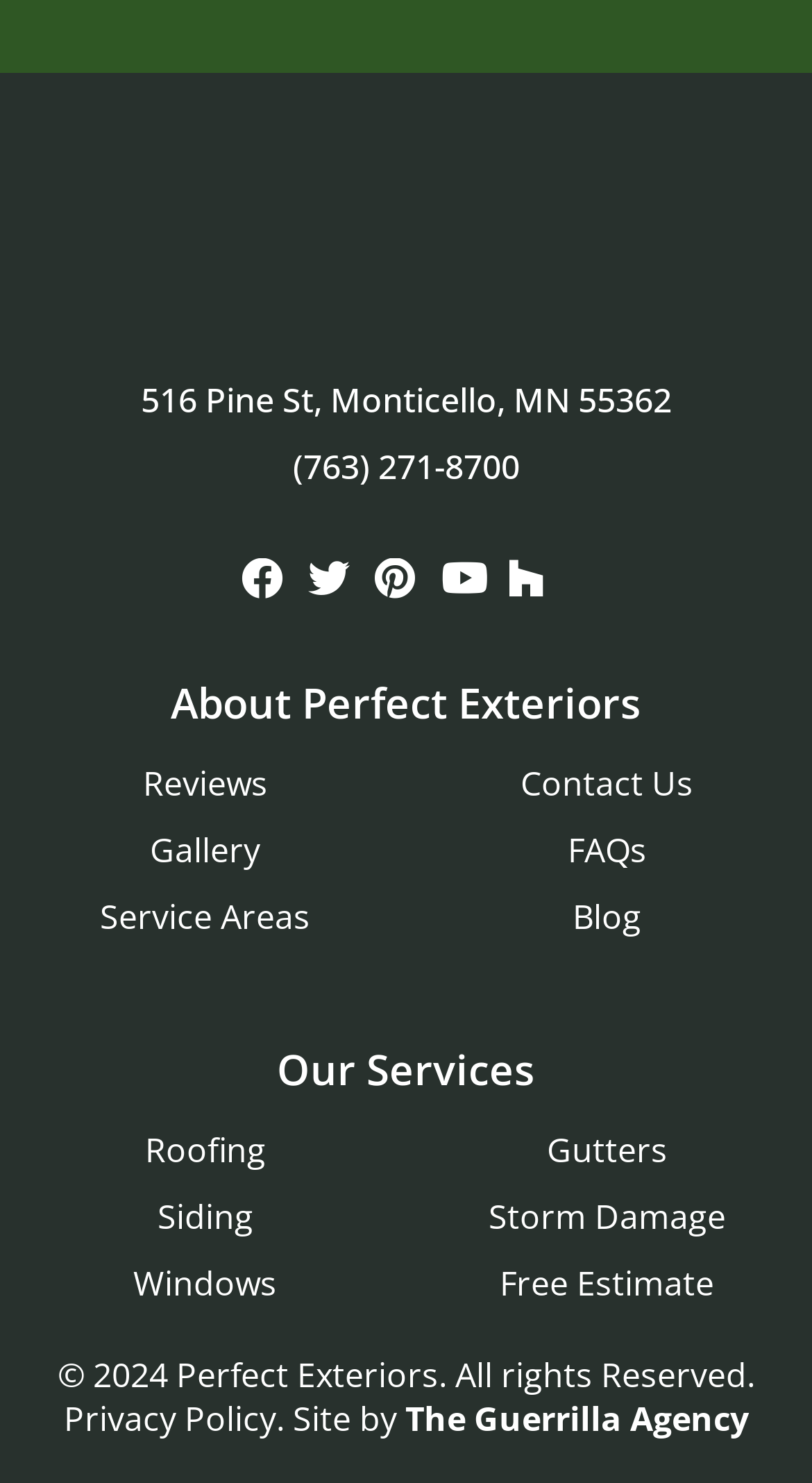Specify the bounding box coordinates of the area to click in order to execute this command: 'View company address'. The coordinates should consist of four float numbers ranging from 0 to 1, and should be formatted as [left, top, right, bottom].

[0.173, 0.255, 0.827, 0.286]